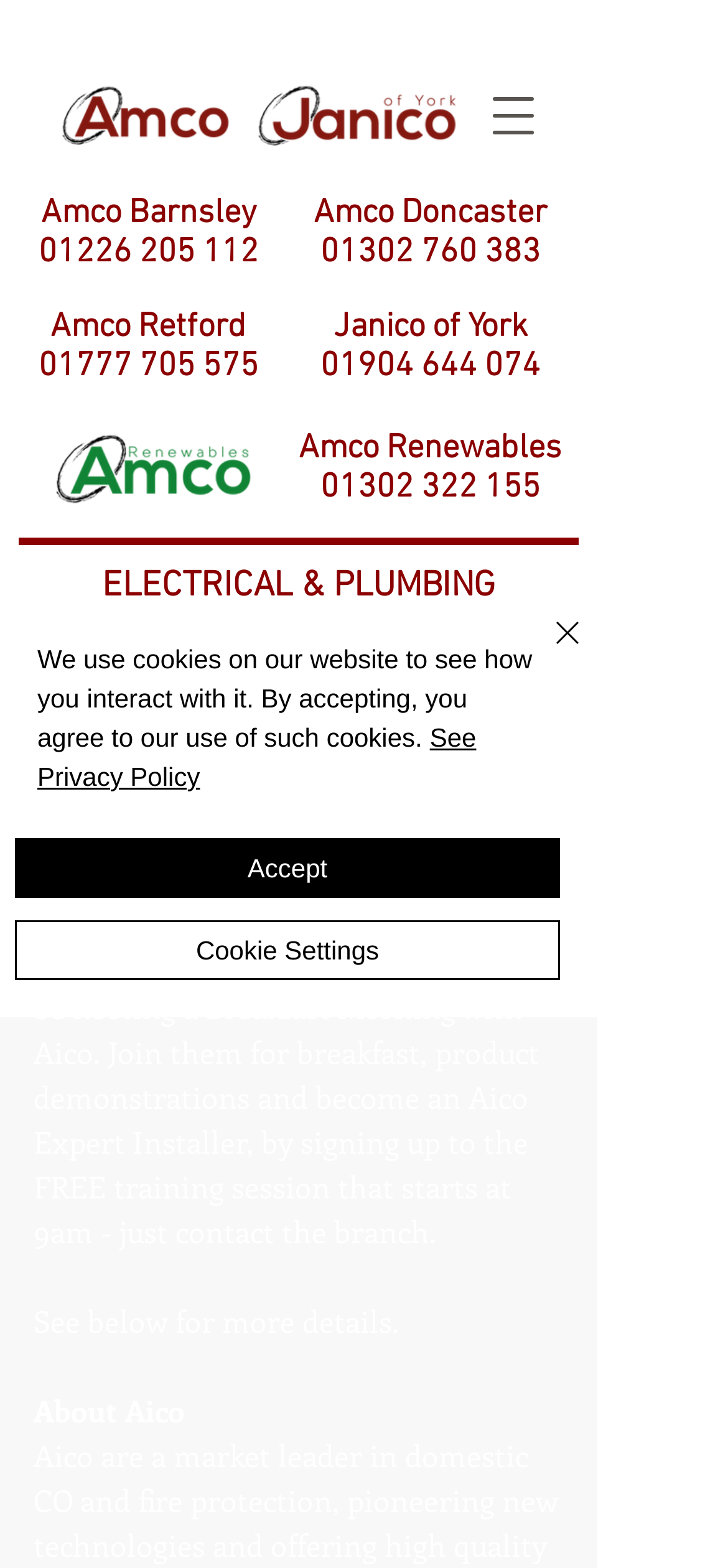Give a detailed account of the webpage's layout and content.

The webpage appears to be a promotional page for a company, likely in the electrical and plumbing wholesale supplies industry. At the top of the page, there are two logos, one for Amco and one for Janico, positioned side by side. Below the logos, there are three columns of headings and links, each column listing a different Amco location (Retford, Doncaster, and Barnsley) with their corresponding phone numbers.

To the right of the Amco columns, there is a heading that reads "ELECTRICAL & PLUMBING WHOLESALE SUPPLIES" in a prominent font. Below this heading, there is another column with a heading for Janico of York, along with its phone number.

In the top-right corner of the page, there is a button to open a navigation menu. When clicked, a dialog box appears with a heading that reads "Janico Breakfast Morning - Tuesday 15th May". This dialog box contains a paragraph of text describing an event hosted by Janico, including details about the event, product demonstrations, and a free training session. There are also two additional paragraphs of text, one with a heading "About Aico" and another with a brief message pointing to more details below.

At the bottom of the page, there is a cookie policy alert that informs users about the website's use of cookies. The alert includes a link to the privacy policy and three buttons: "Accept", "Cookie Settings", and "Close".